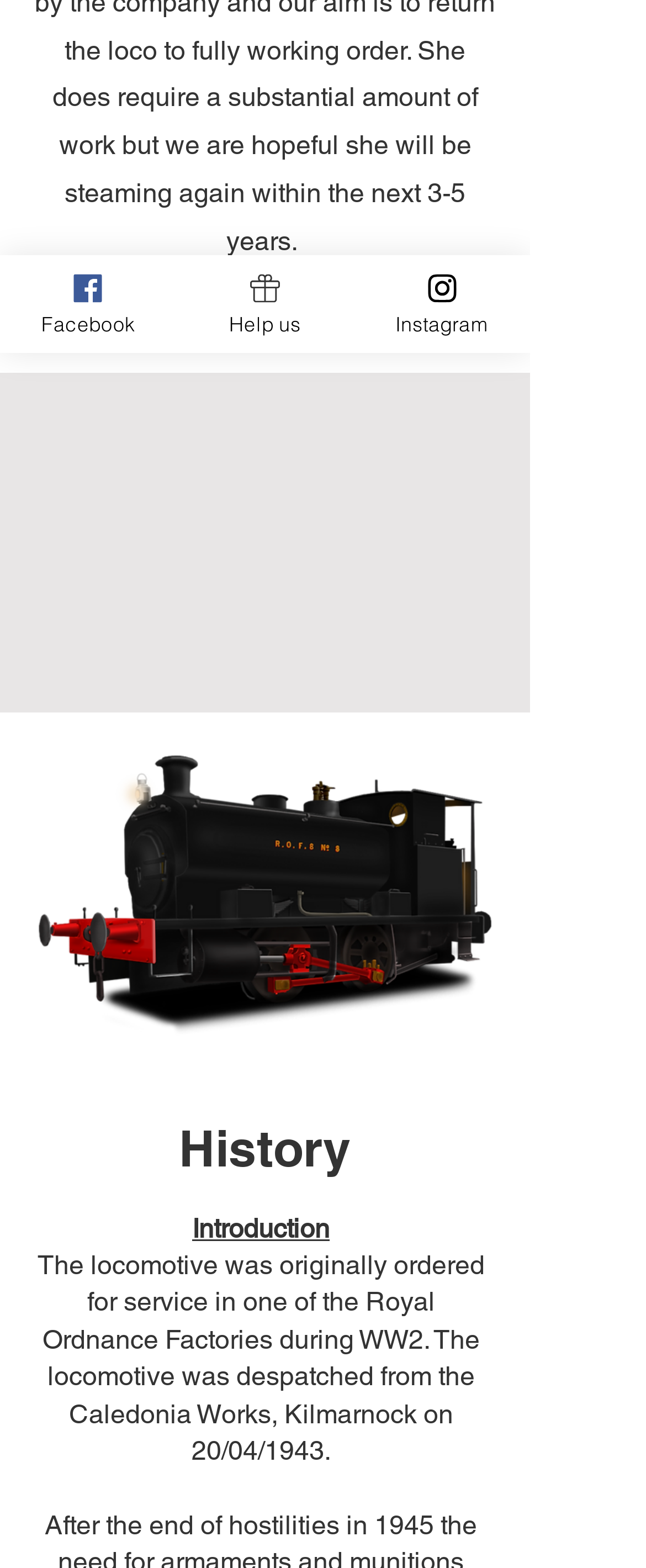Bounding box coordinates are specified in the format (top-left x, top-left y, bottom-right x, bottom-right y). All values are floating point numbers bounded between 0 and 1. Please provide the bounding box coordinate of the region this sentence describes: Facebook

[0.0, 0.163, 0.274, 0.225]